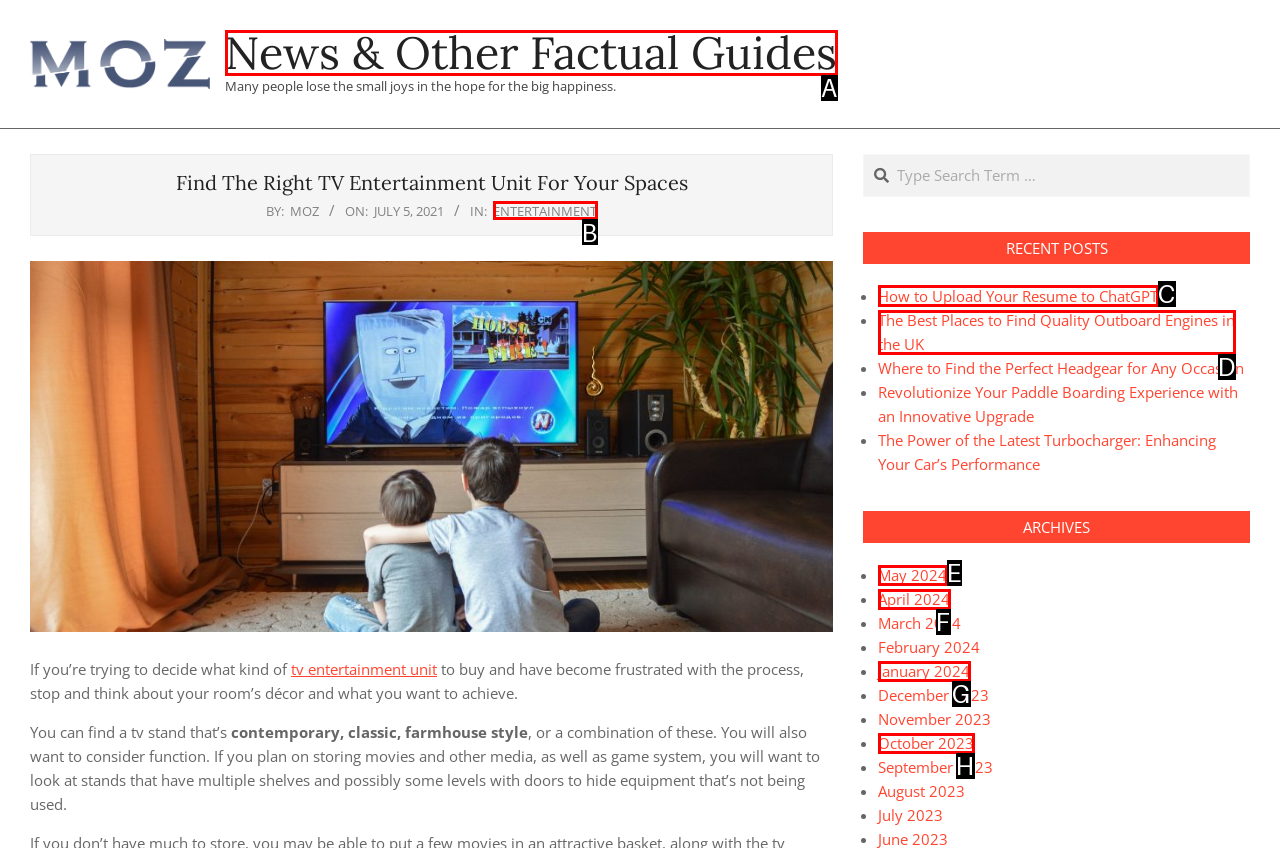Tell me the letter of the UI element to click in order to accomplish the following task: Read the recent post about uploading a resume to ChatGPT
Answer with the letter of the chosen option from the given choices directly.

C